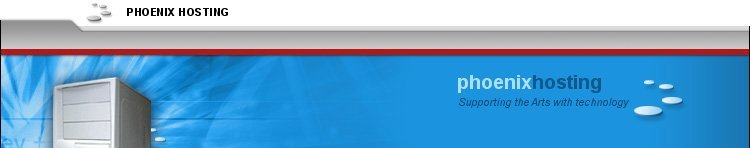Based on the image, please elaborate on the answer to the following question:
What is the purpose of the grey border at the top?

The caption states that the grey border at the top, along with the striking red stripe, creates a visually appealing contrast, which highlights the professionalism of the service offered by Phoenix Hosting.